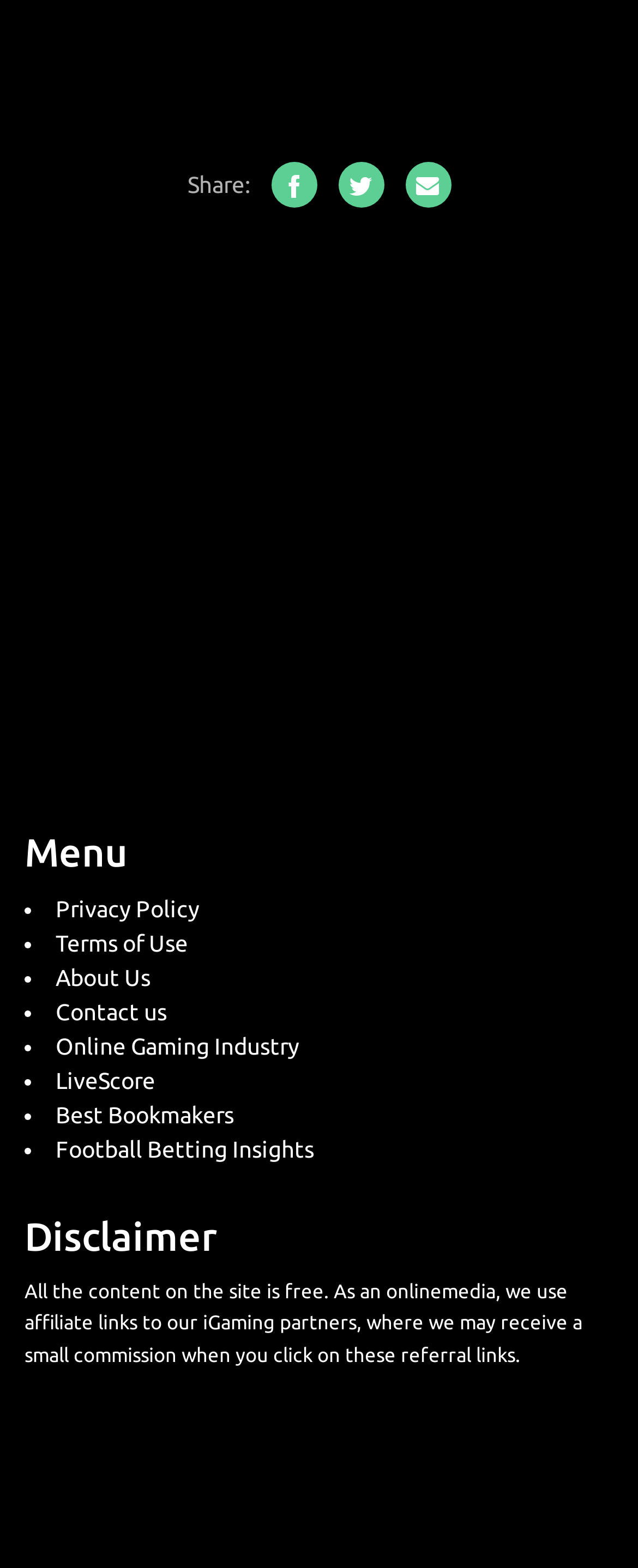What is the purpose of the 'Share:' section?
Based on the image, answer the question with as much detail as possible.

The 'Share:' section at the top of the webpage provides links to share the content of the webpage on social media platforms, allowing users to easily share the information with others.